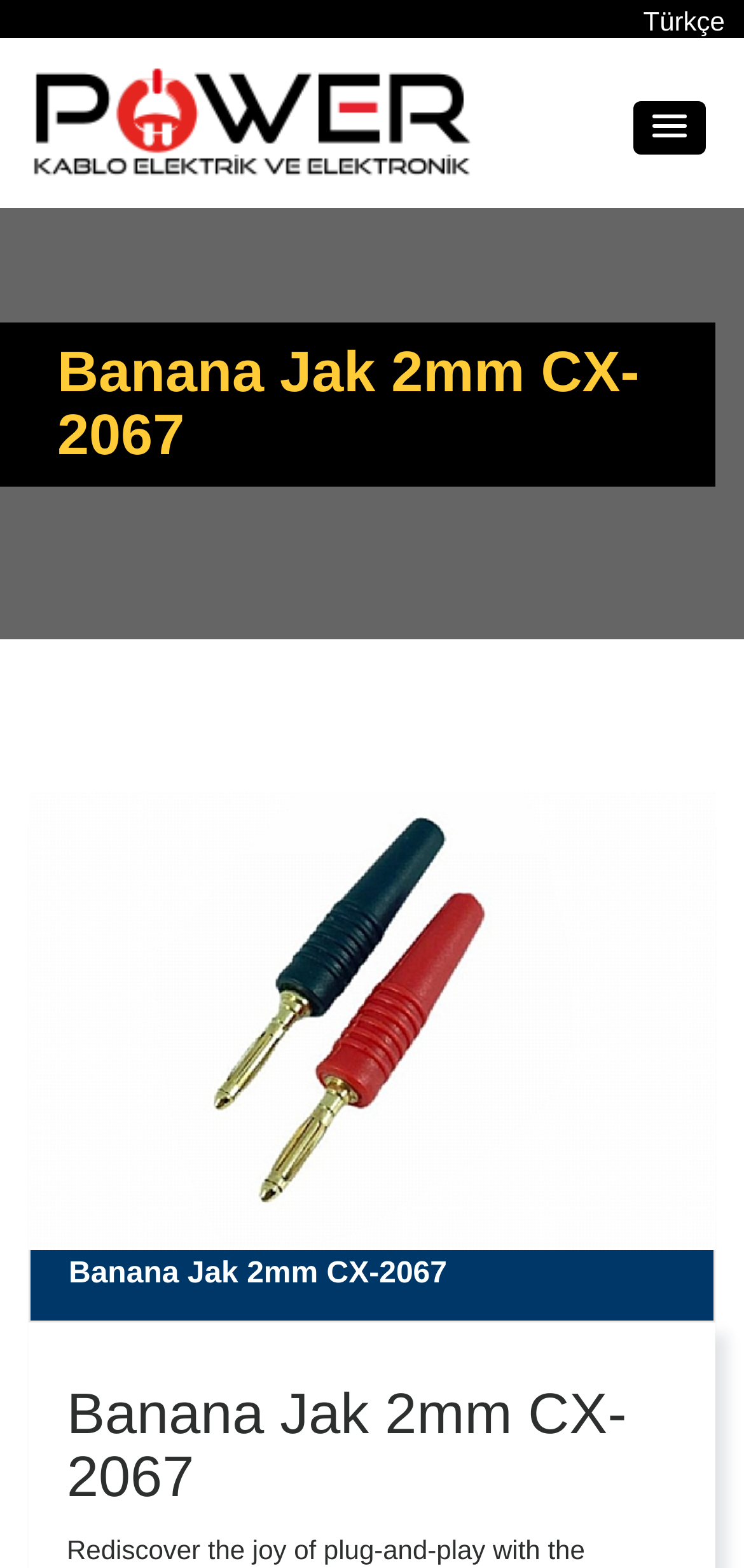Is the image at the top left corner a logo?
Based on the image content, provide your answer in one word or a short phrase.

Yes